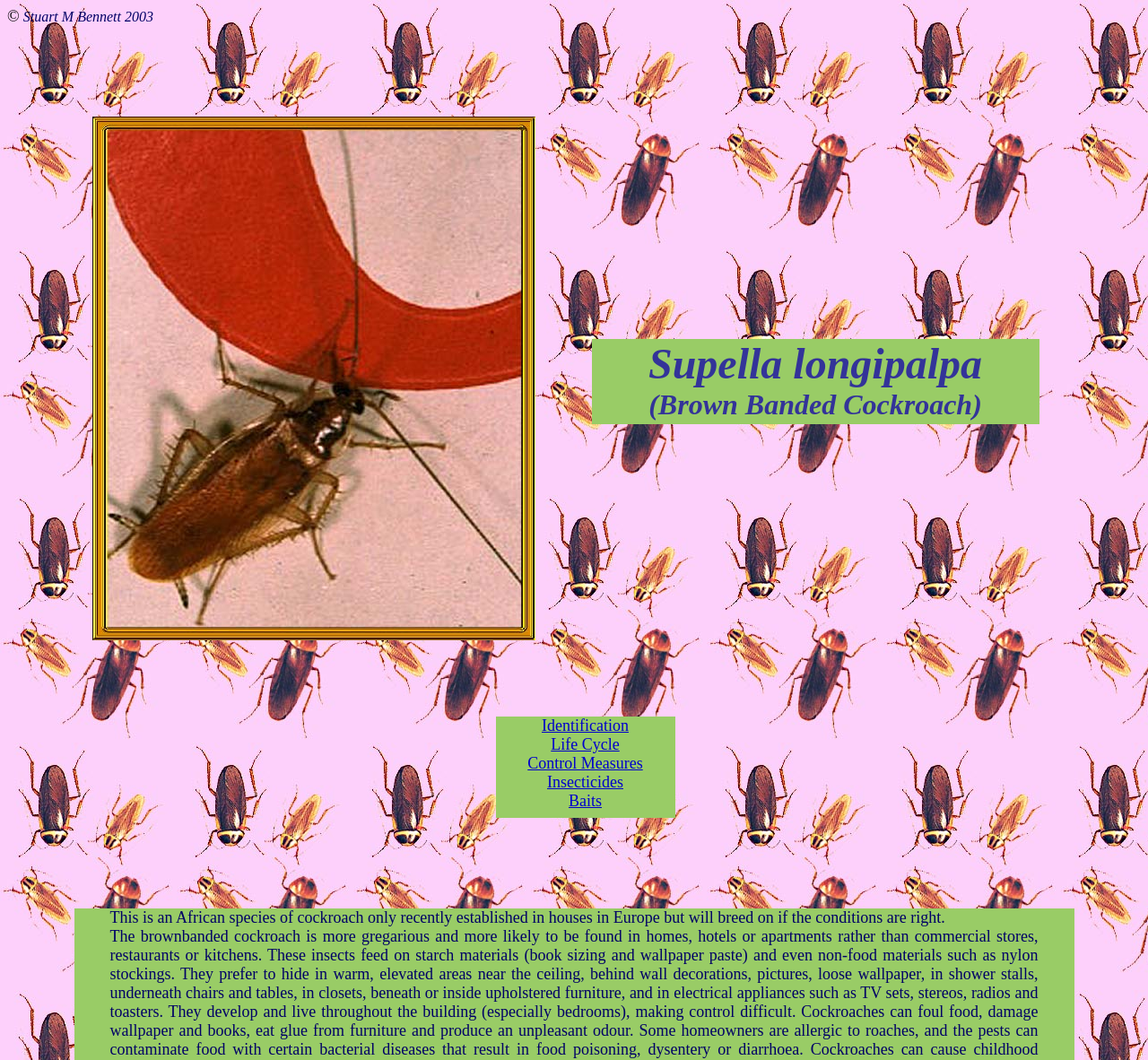Who is the author of the webpage?
Provide a well-explained and detailed answer to the question.

The author of the webpage is Stuart M Bennett, as mentioned in the copyright text '© Stuart M Bennett 2003' at the top of the webpage.